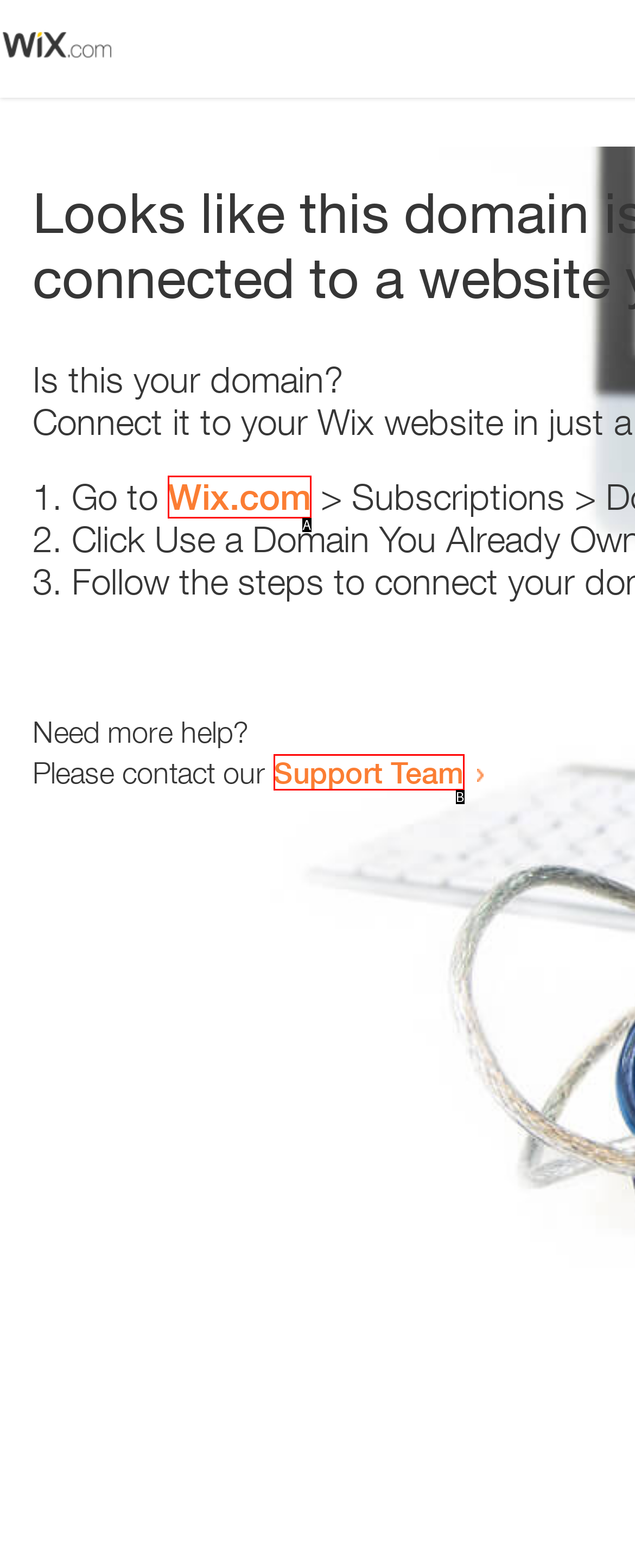Match the HTML element to the given description: Eu Uk Agreement in Principle
Indicate the option by its letter.

None